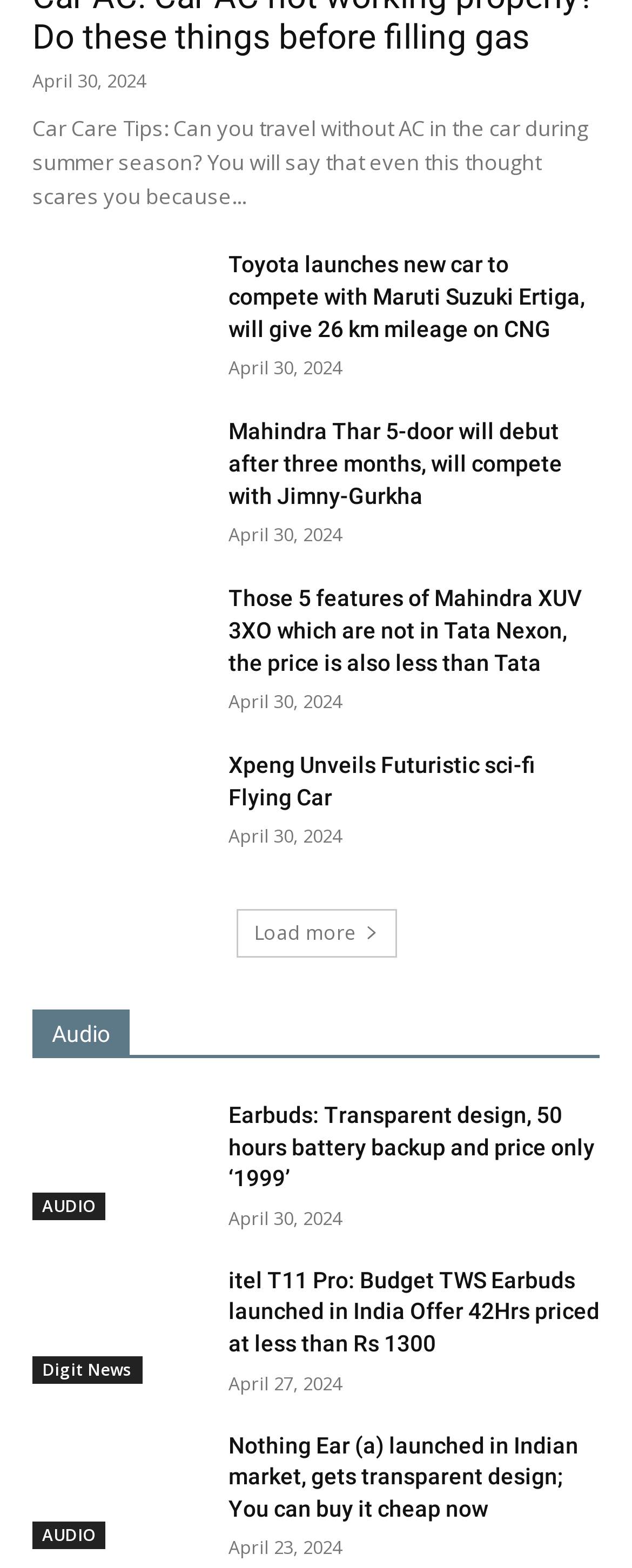Please identify the bounding box coordinates of the element's region that needs to be clicked to fulfill the following instruction: "Explore the features of Xpeng's flying car". The bounding box coordinates should consist of four float numbers between 0 and 1, i.e., [left, top, right, bottom].

[0.051, 0.477, 0.321, 0.553]